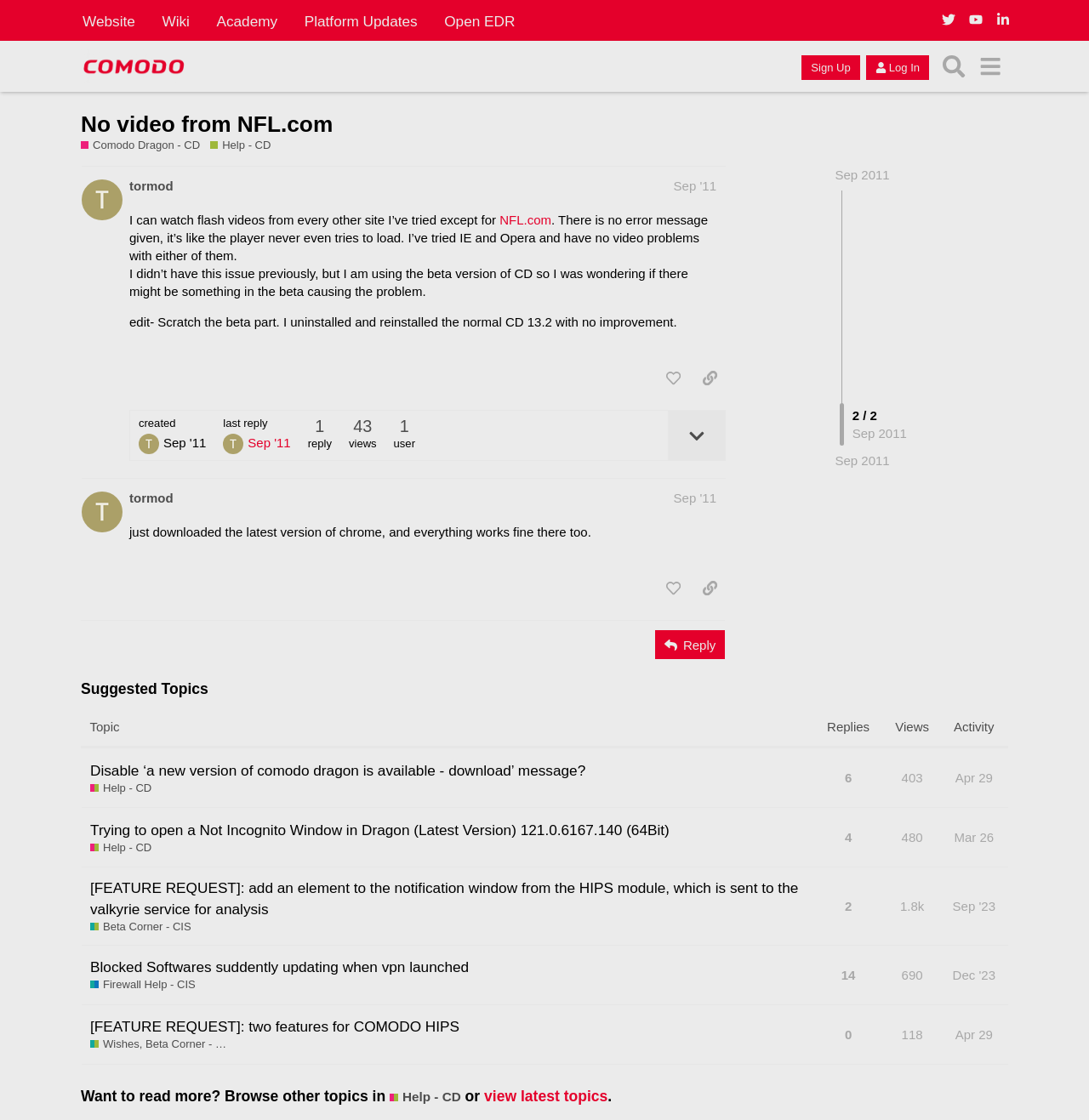Please determine the bounding box coordinates for the element with the description: "Wishes, Beta Corner - CIS".

[0.083, 0.926, 0.212, 0.94]